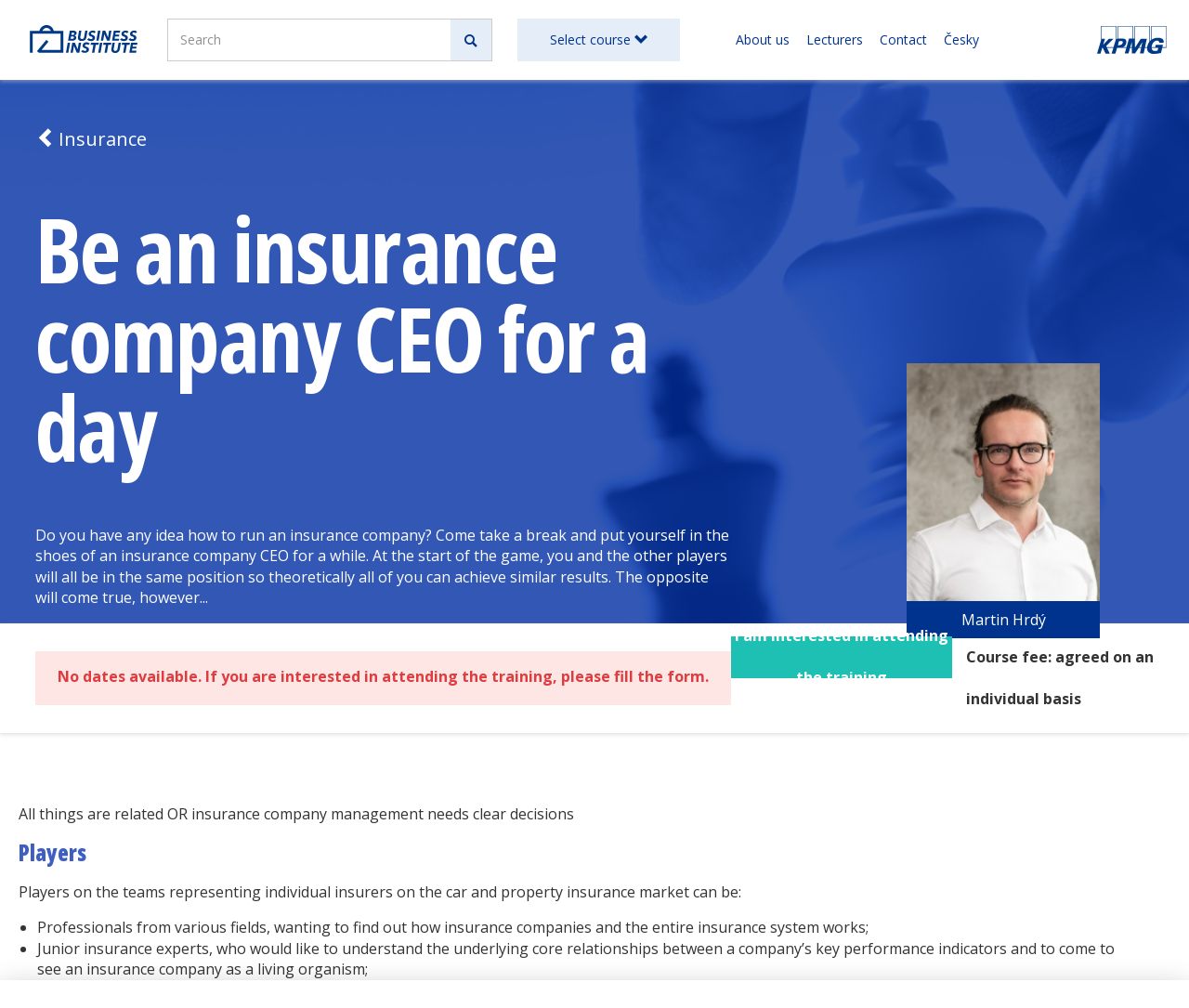Identify the bounding box coordinates for the element you need to click to achieve the following task: "Learn about the Business Institute". The coordinates must be four float values ranging from 0 to 1, formatted as [left, top, right, bottom].

[0.025, 0.024, 0.116, 0.052]